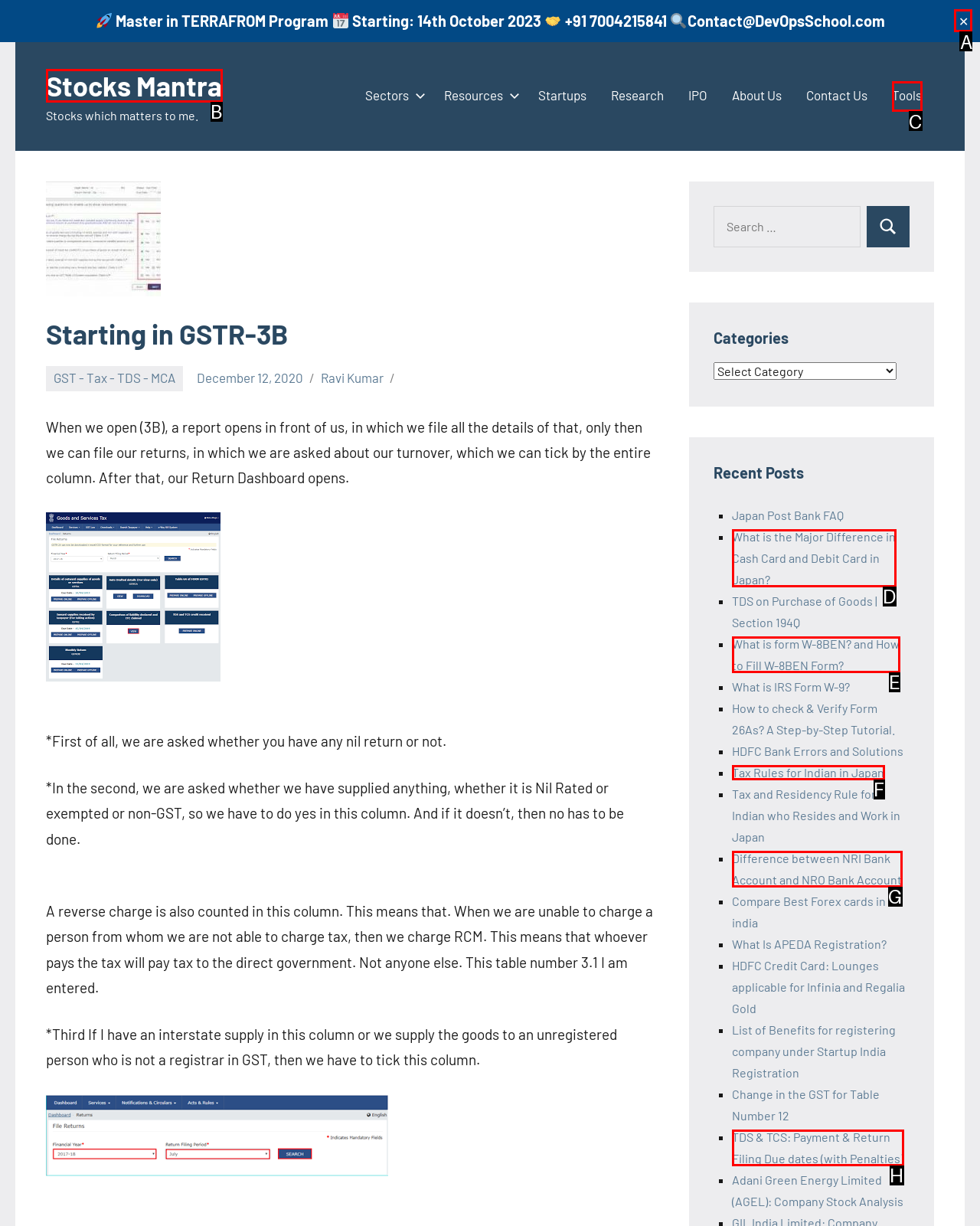Identify the appropriate lettered option to execute the following task: Click the 'Close' button
Respond with the letter of the selected choice.

A